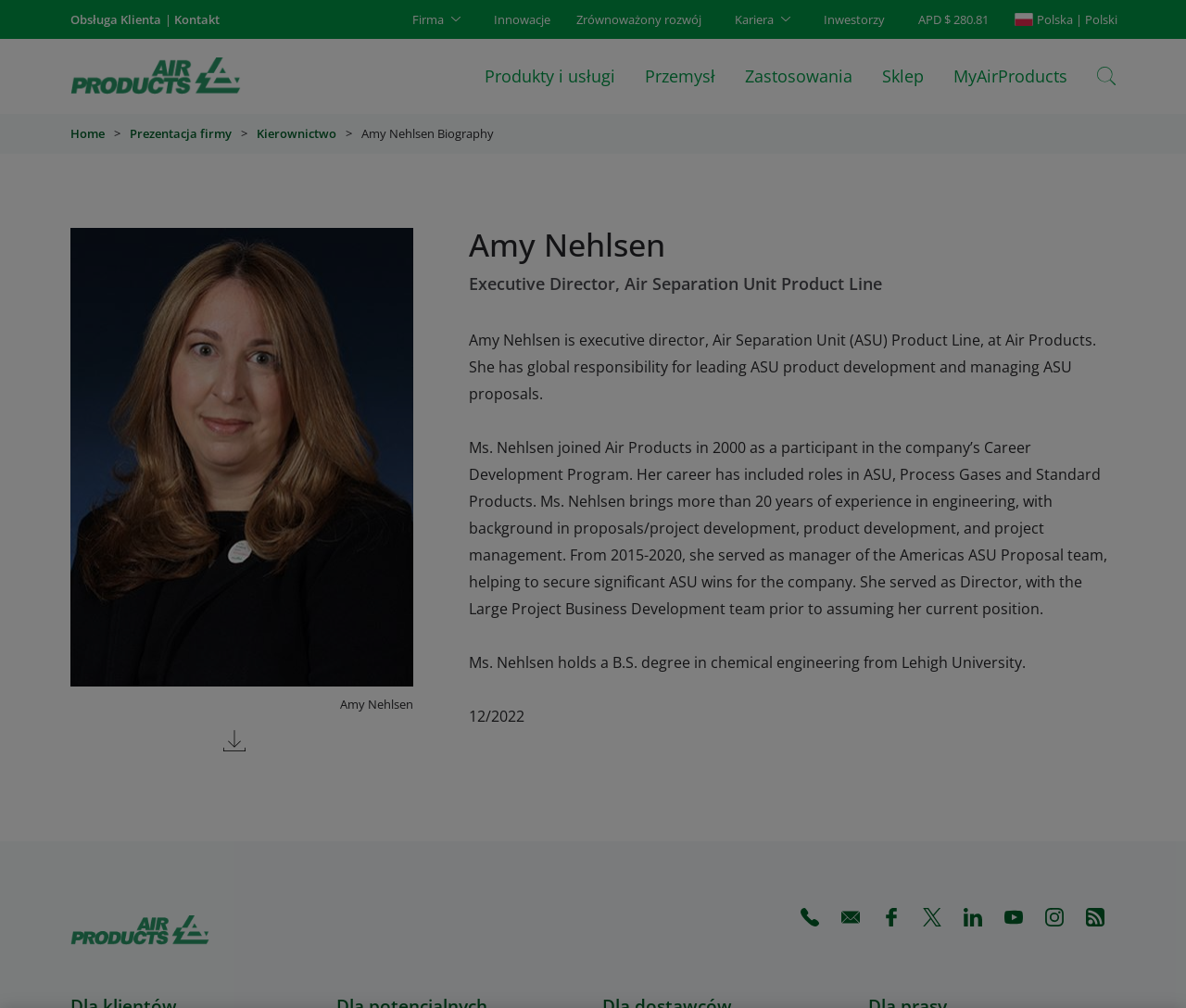Based on the image, give a detailed response to the question: What is Amy Nehlsen's job title?

Based on the webpage, Amy Nehlsen's job title is Executive Director, Air Separation Unit Product Line, at Air Products, which is mentioned in the text under her name.